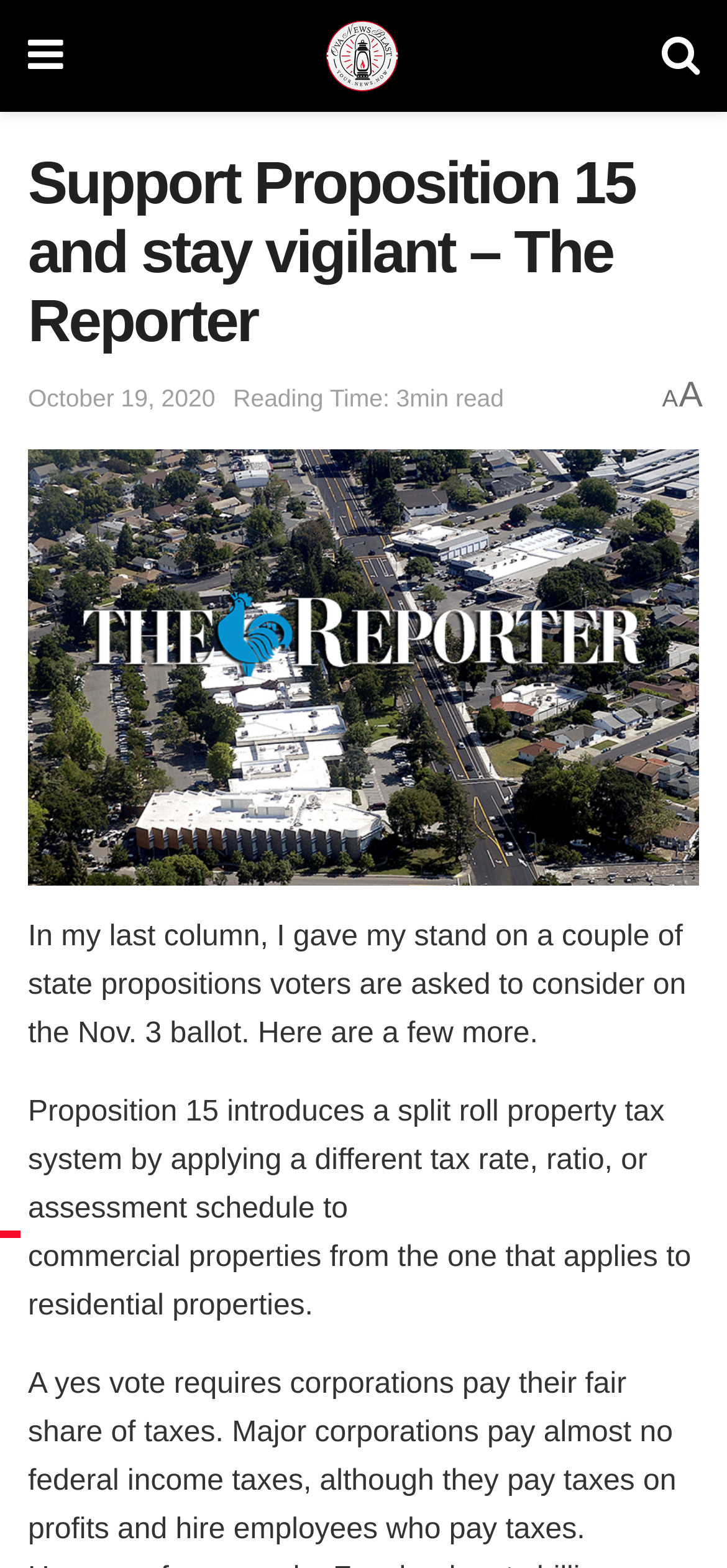Using the elements shown in the image, answer the question comprehensively: What is the website's name?

I found the website's name by looking at the link element with the text 'OvaNewsBlast.com' which is located at the top of the webpage.